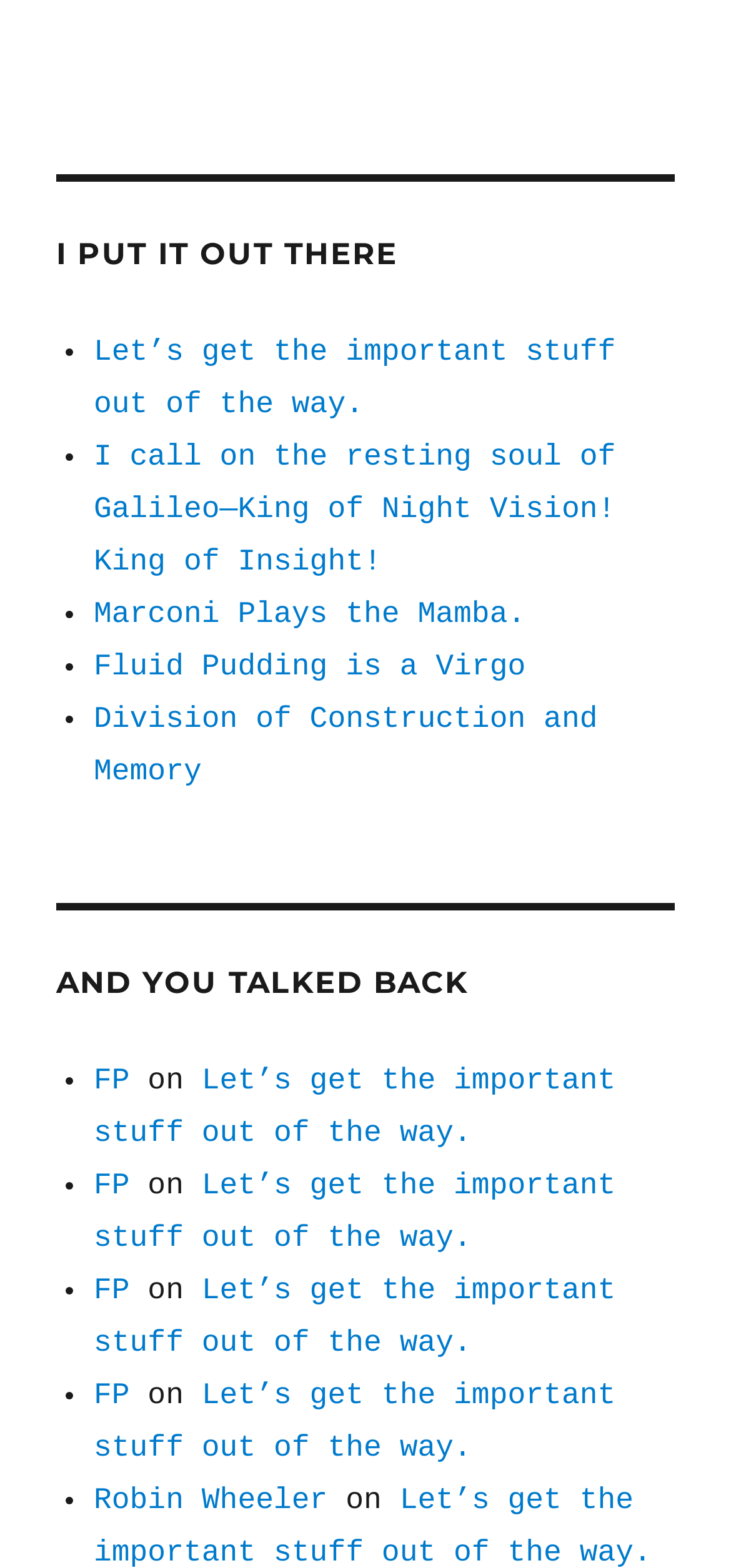Please specify the bounding box coordinates of the clickable region to carry out the following instruction: "Click on 'I call on the resting soul of Galileo—King of Night Vision! King of Insight!'". The coordinates should be four float numbers between 0 and 1, in the format [left, top, right, bottom].

[0.128, 0.281, 0.842, 0.369]